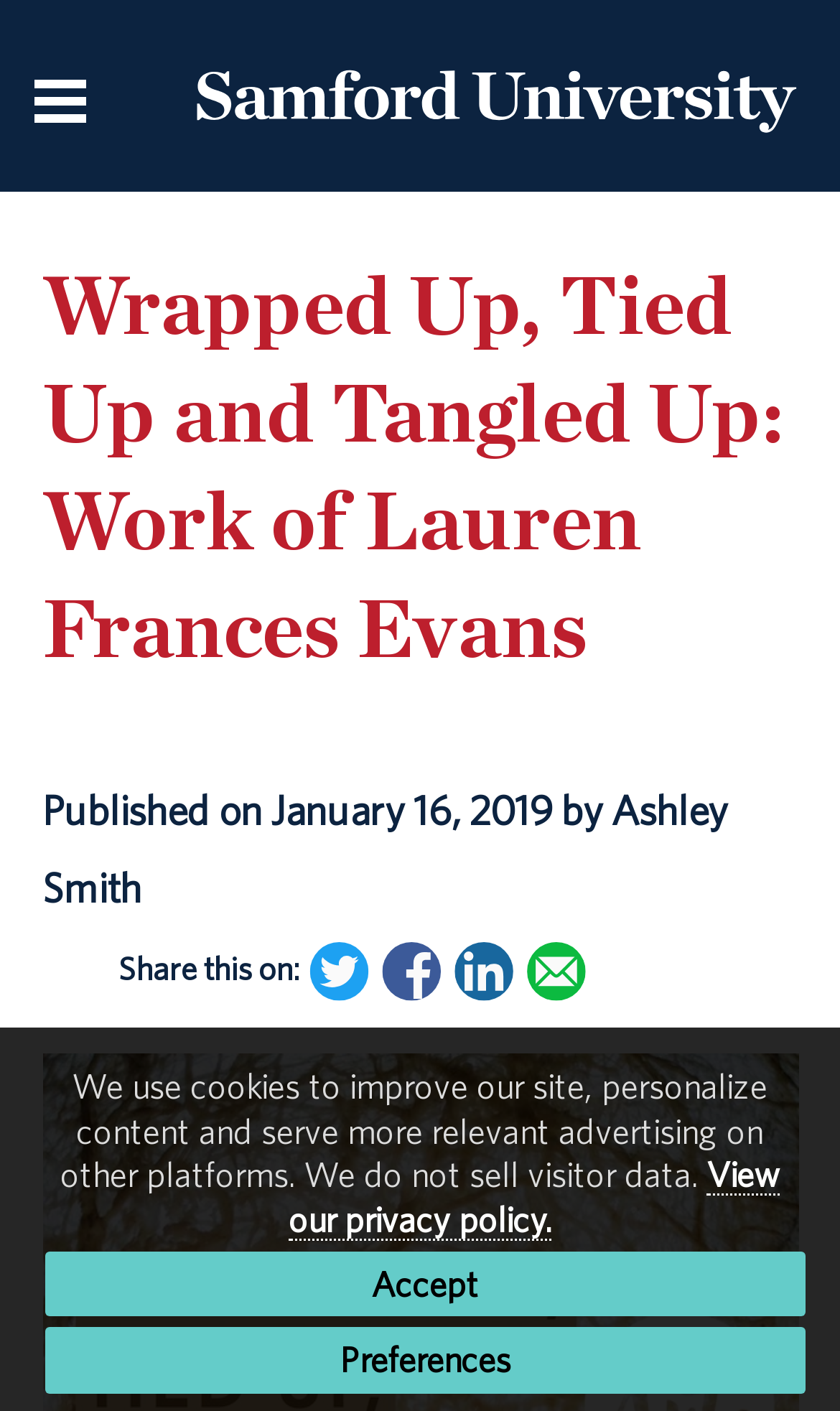What is the purpose of the cookies used on the website?
Please provide a comprehensive answer based on the information in the image.

The website uses cookies, and according to the static text, they are used to improve the site, personalize content, and serve more relevant advertising on other platforms.